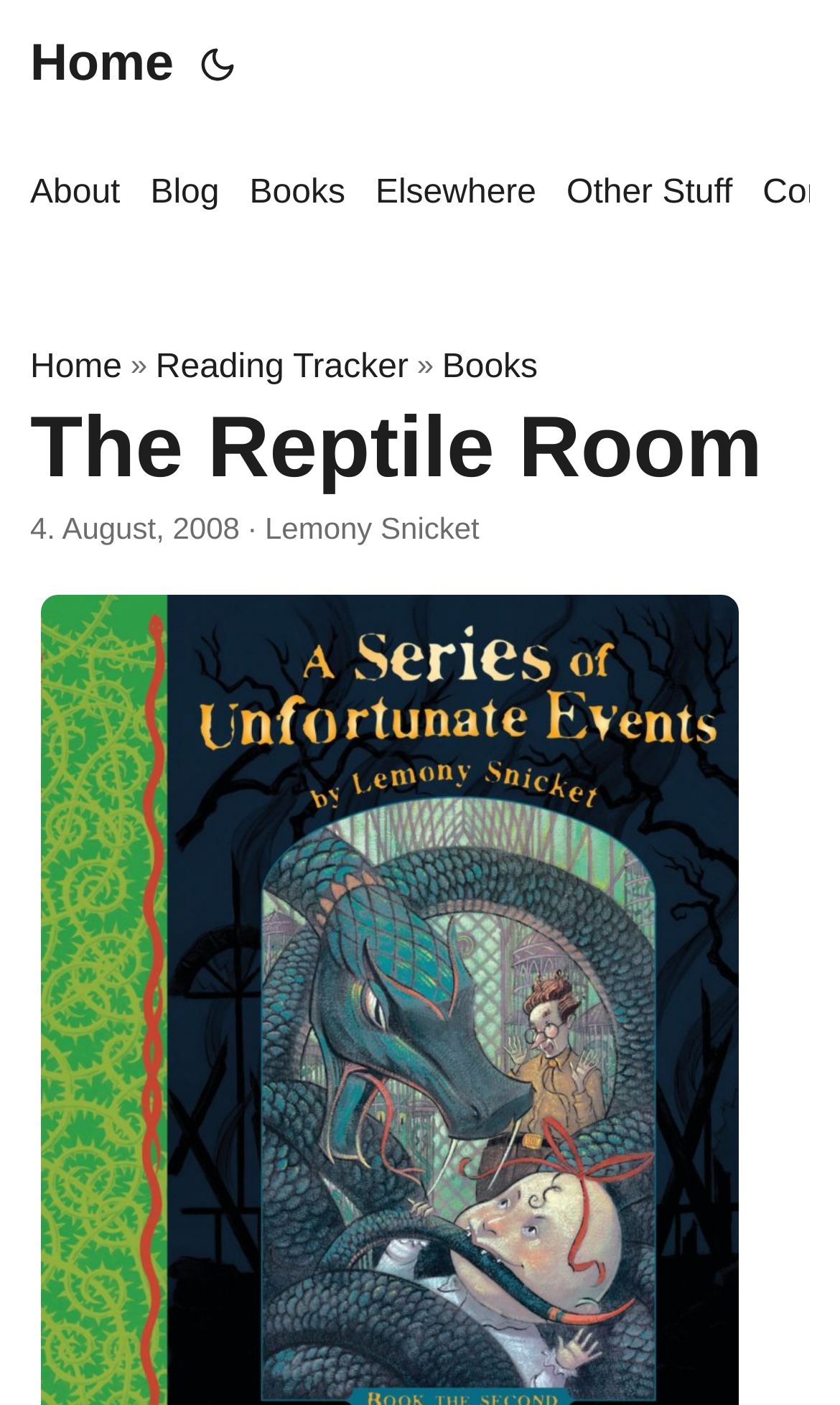Can you find the bounding box coordinates of the area I should click to execute the following instruction: "visit elsewhere"?

[0.447, 0.092, 0.639, 0.184]